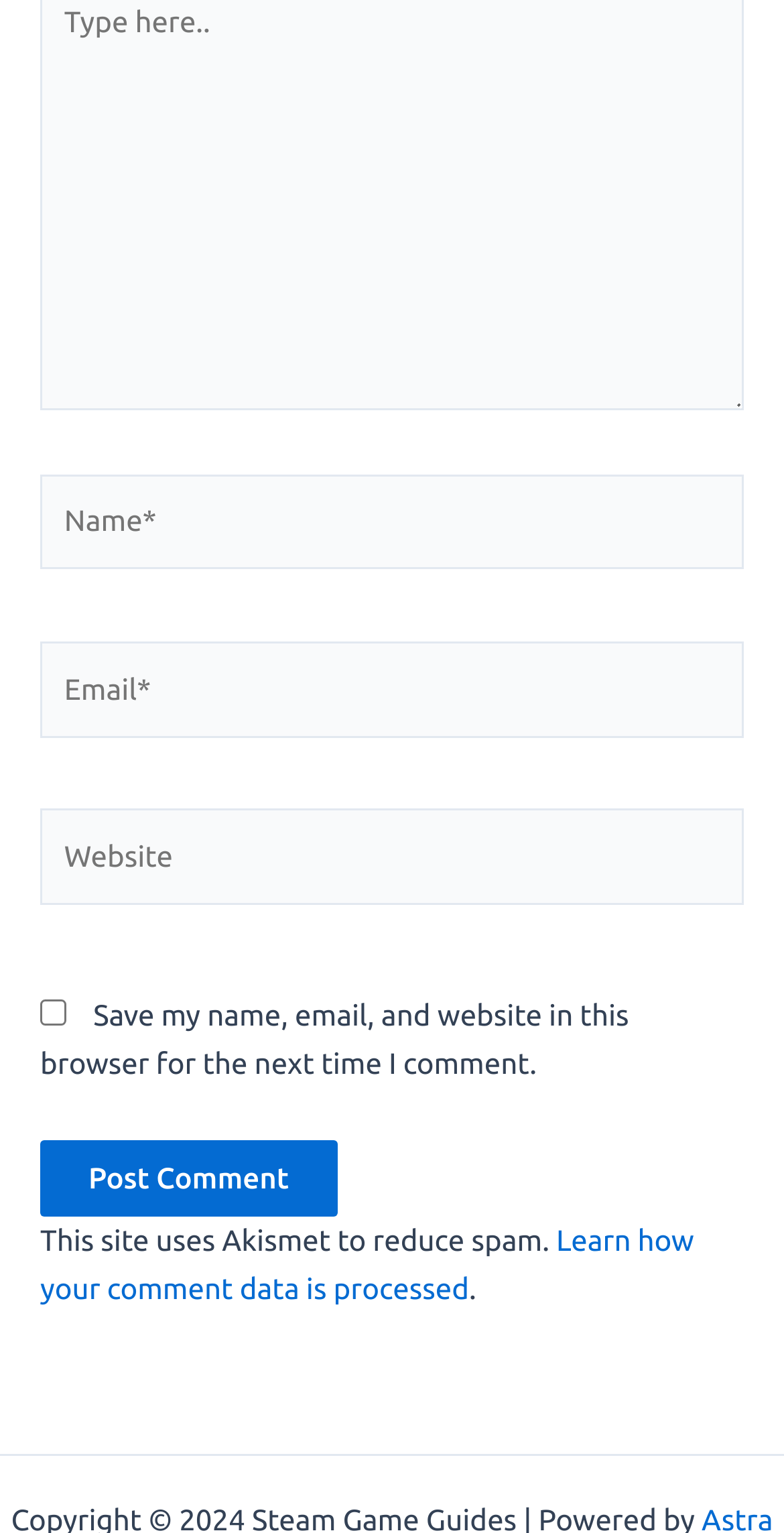Is the website field required?
Please respond to the question with a detailed and well-explained answer.

The website field is not required because it does not have an asterisk symbol (*) next to it, unlike the 'Name' and 'Email' fields. Additionally, the textbox element associated with the 'Website' field has a 'required' attribute set to False.